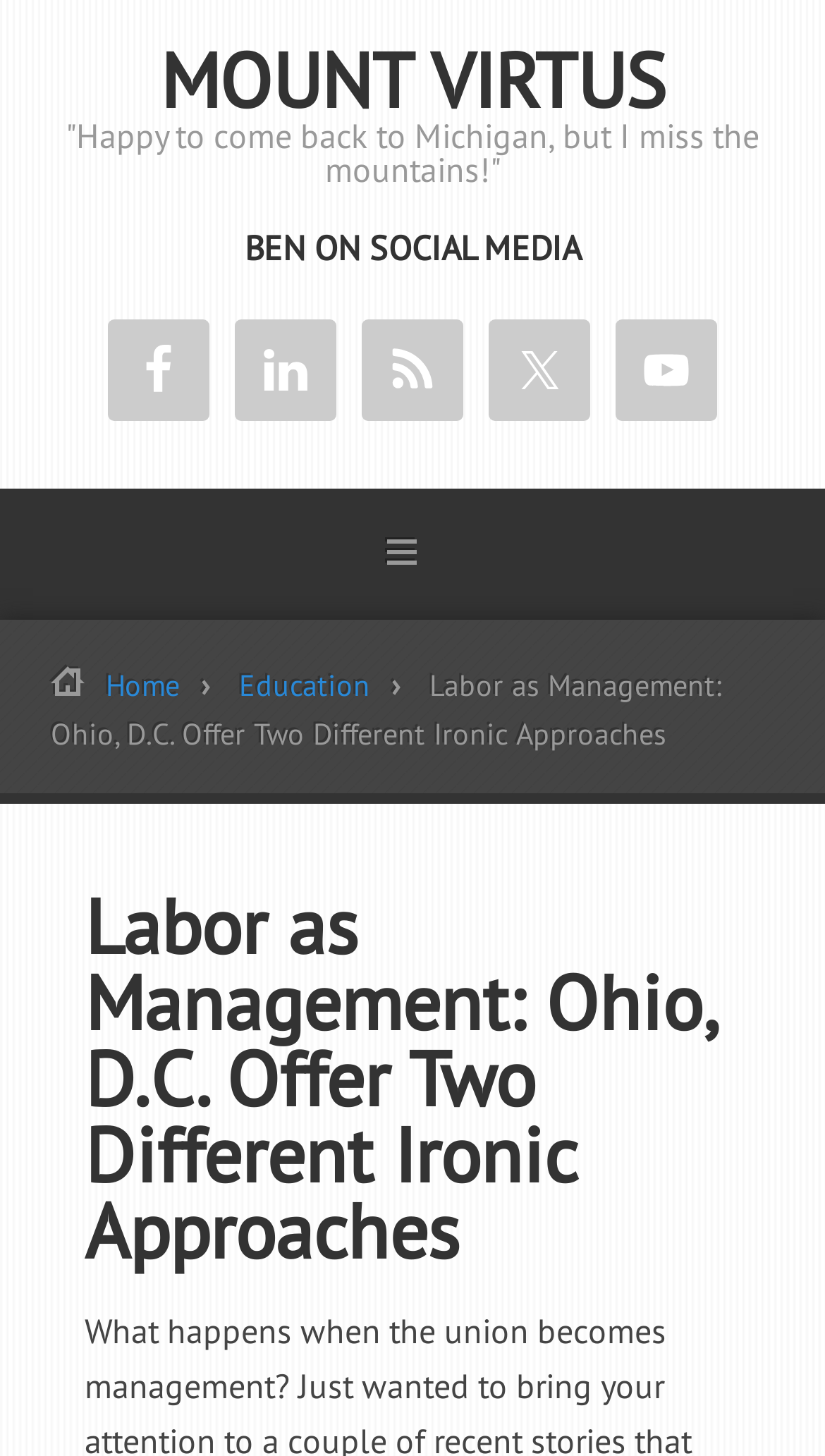Determine the bounding box for the UI element as described: "YouTube". The coordinates should be represented as four float numbers between 0 and 1, formatted as [left, top, right, bottom].

[0.746, 0.22, 0.869, 0.289]